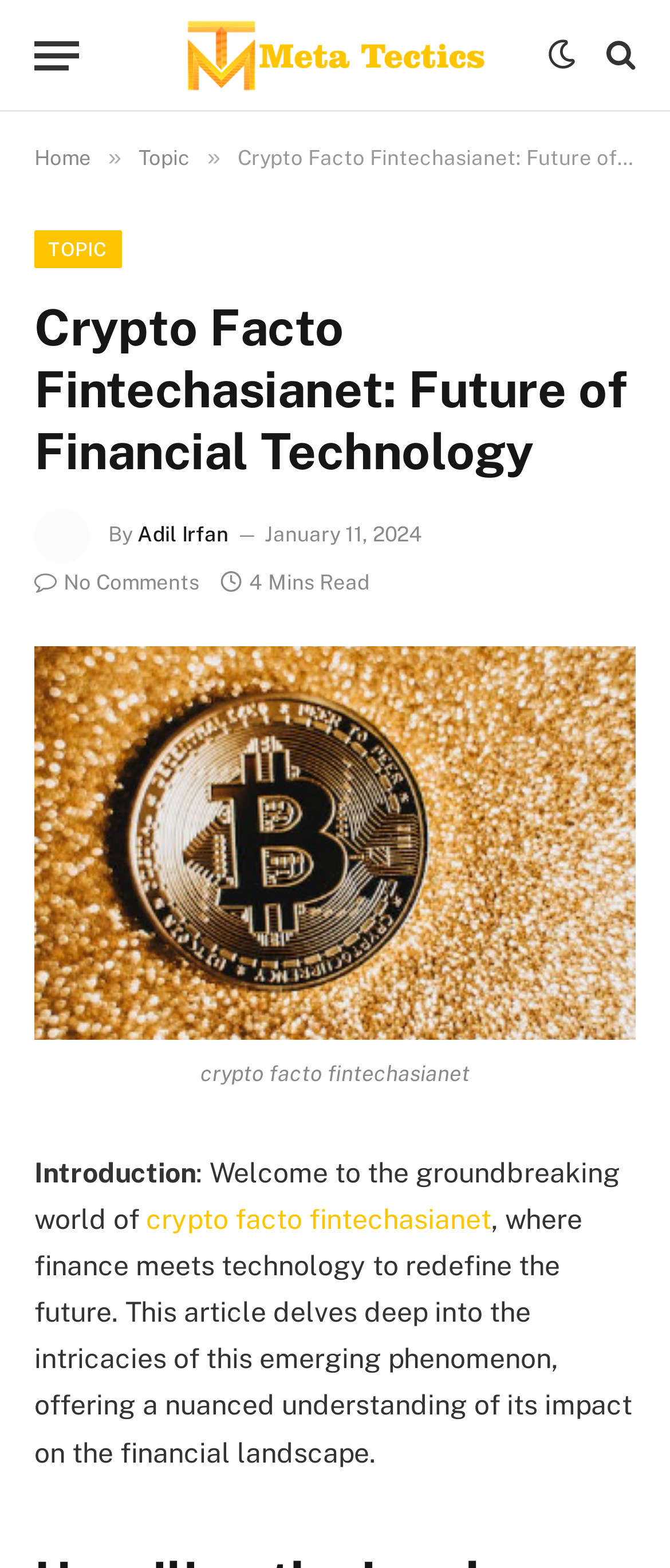Determine the main heading text of the webpage.

Crypto Facto Fintechasianet: Future of Financial Technology